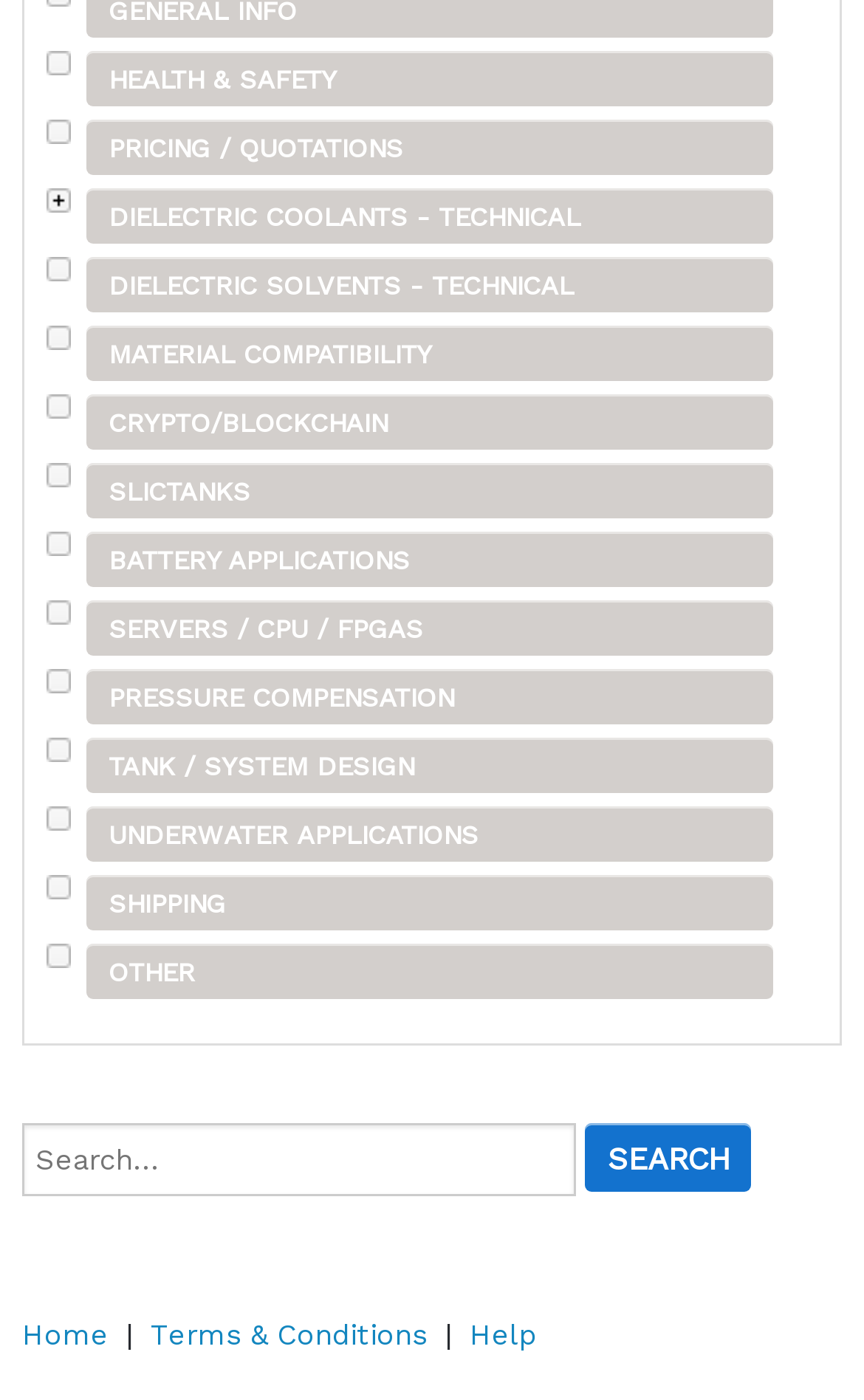Please identify the coordinates of the bounding box for the clickable region that will accomplish this instruction: "Get help".

[0.544, 0.941, 0.621, 0.965]